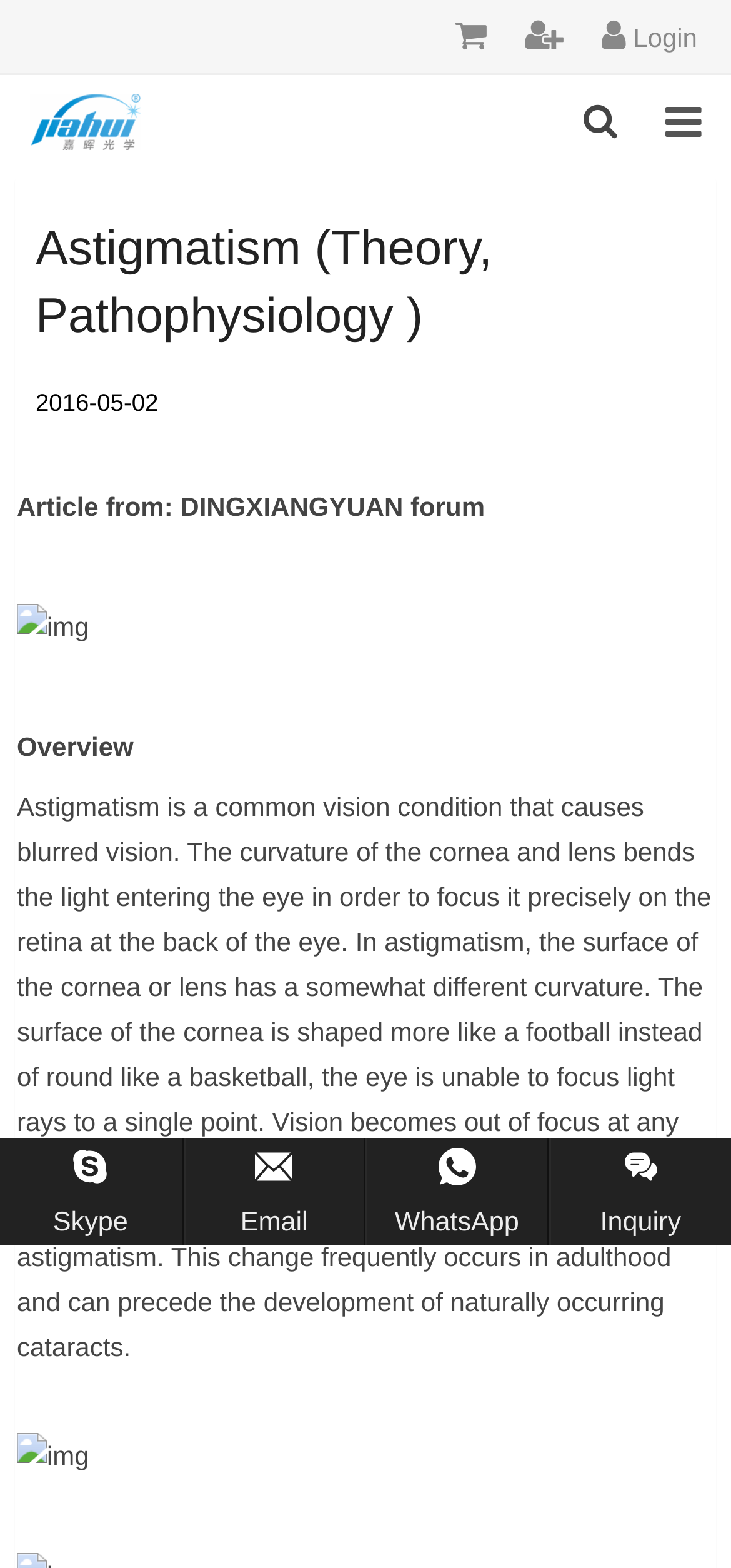Please locate the bounding box coordinates of the element that should be clicked to complete the given instruction: "Visit the Blog".

None